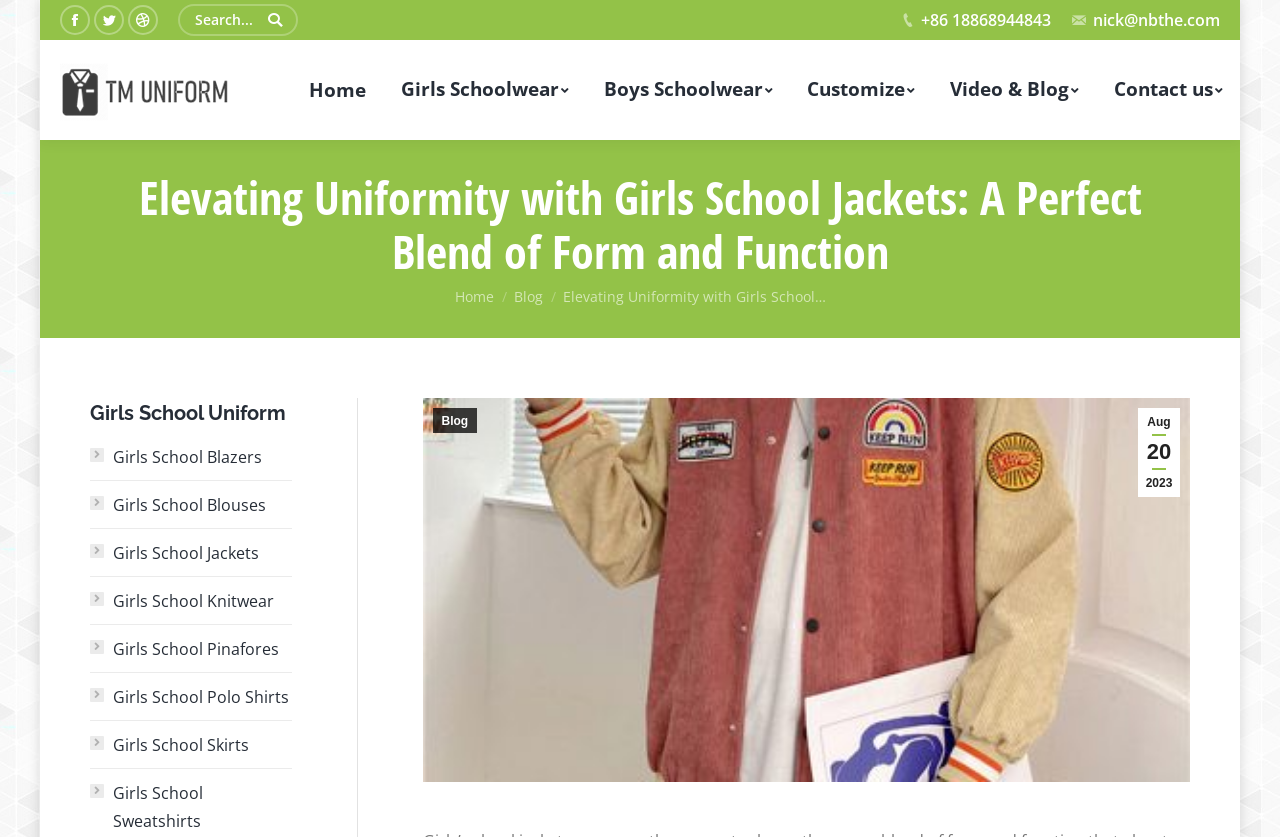Please give a short response to the question using one word or a phrase:
What is the date of the blog post?

Aug 20 2023